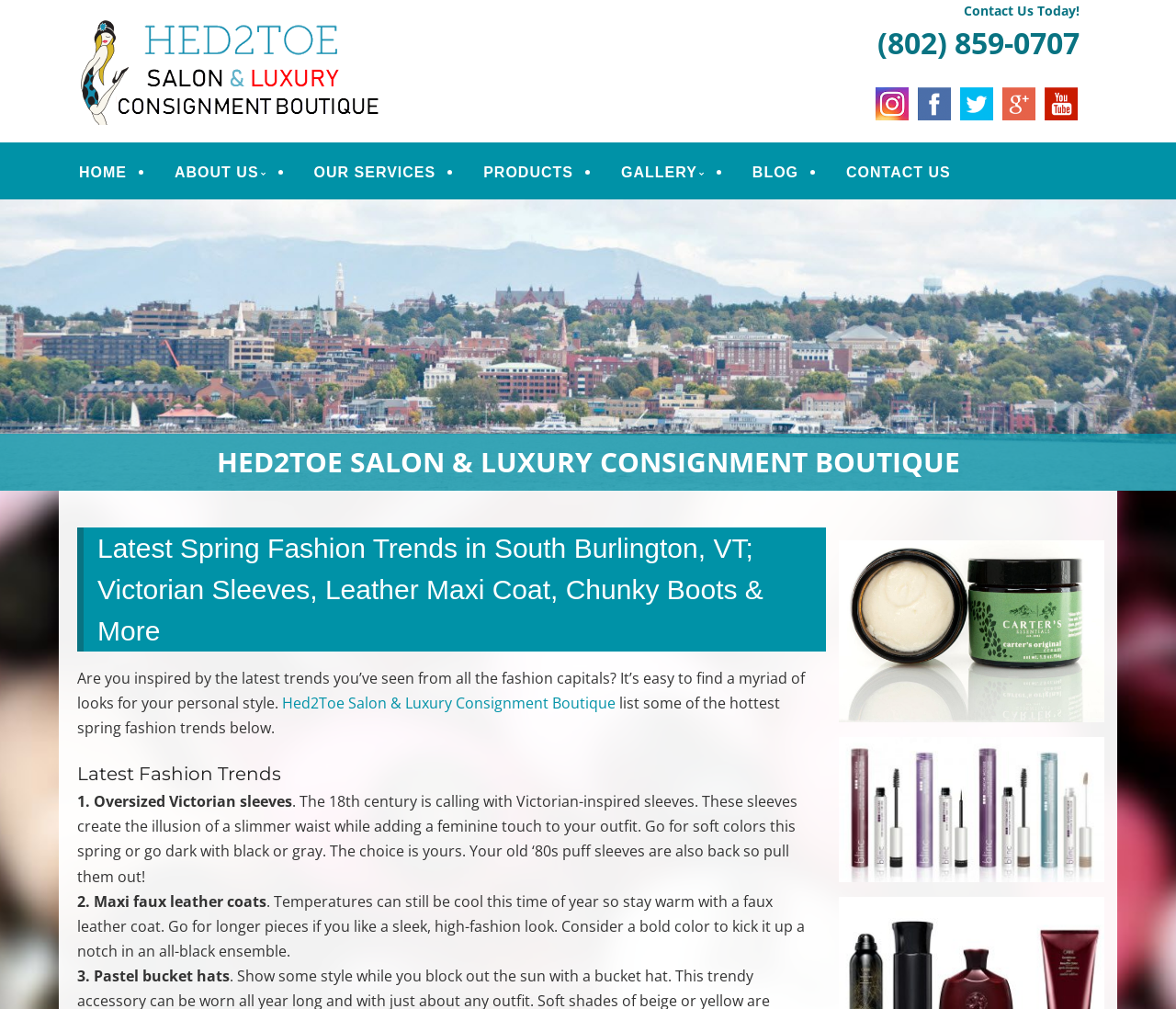Please determine the bounding box coordinates of the element to click on in order to accomplish the following task: "Open the 'Instagram' social media page". Ensure the coordinates are four float numbers ranging from 0 to 1, i.e., [left, top, right, bottom].

[0.743, 0.085, 0.774, 0.121]